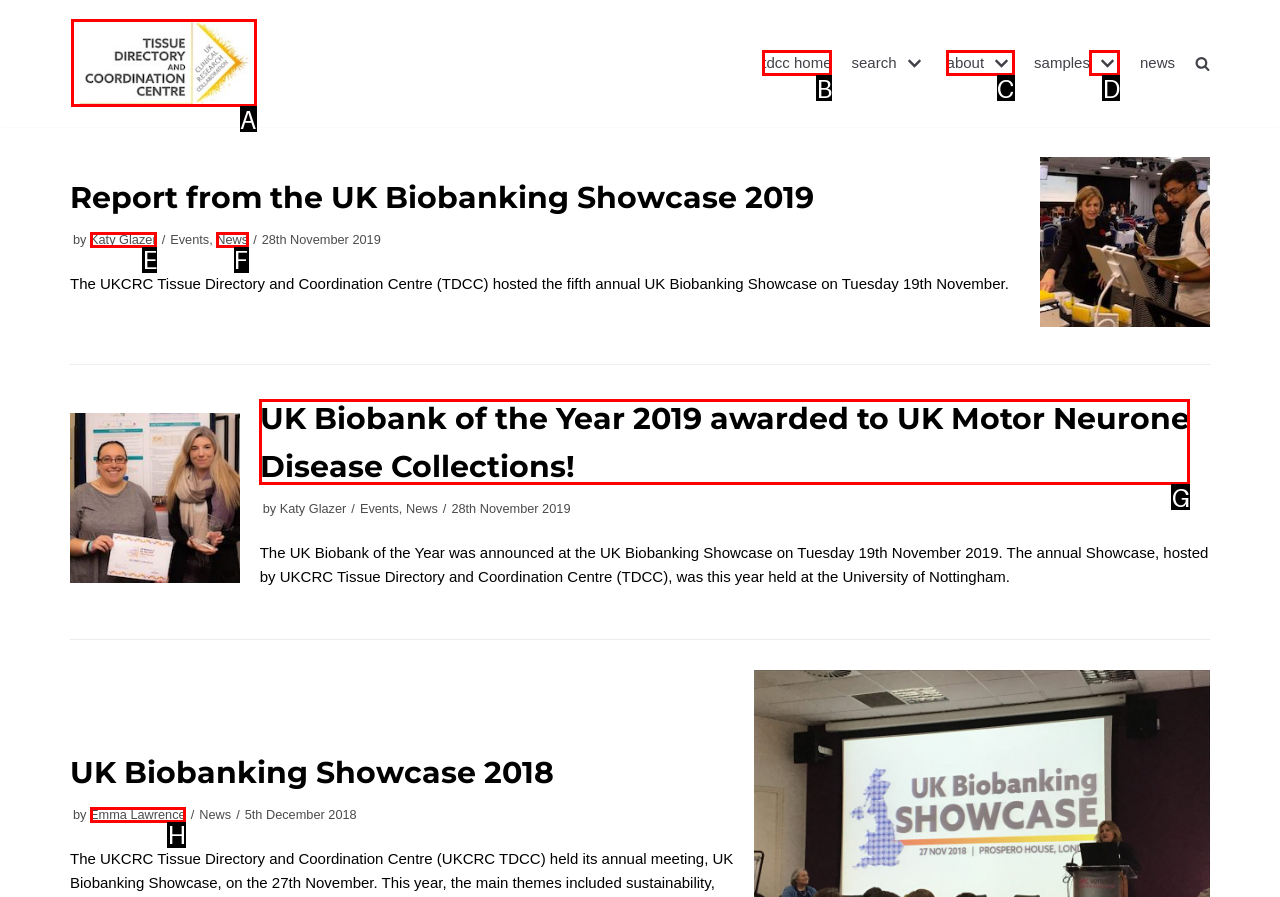Identify the correct choice to execute this task: go to UKCRC Tissue Directory and Coordination Centre homepage
Respond with the letter corresponding to the right option from the available choices.

A